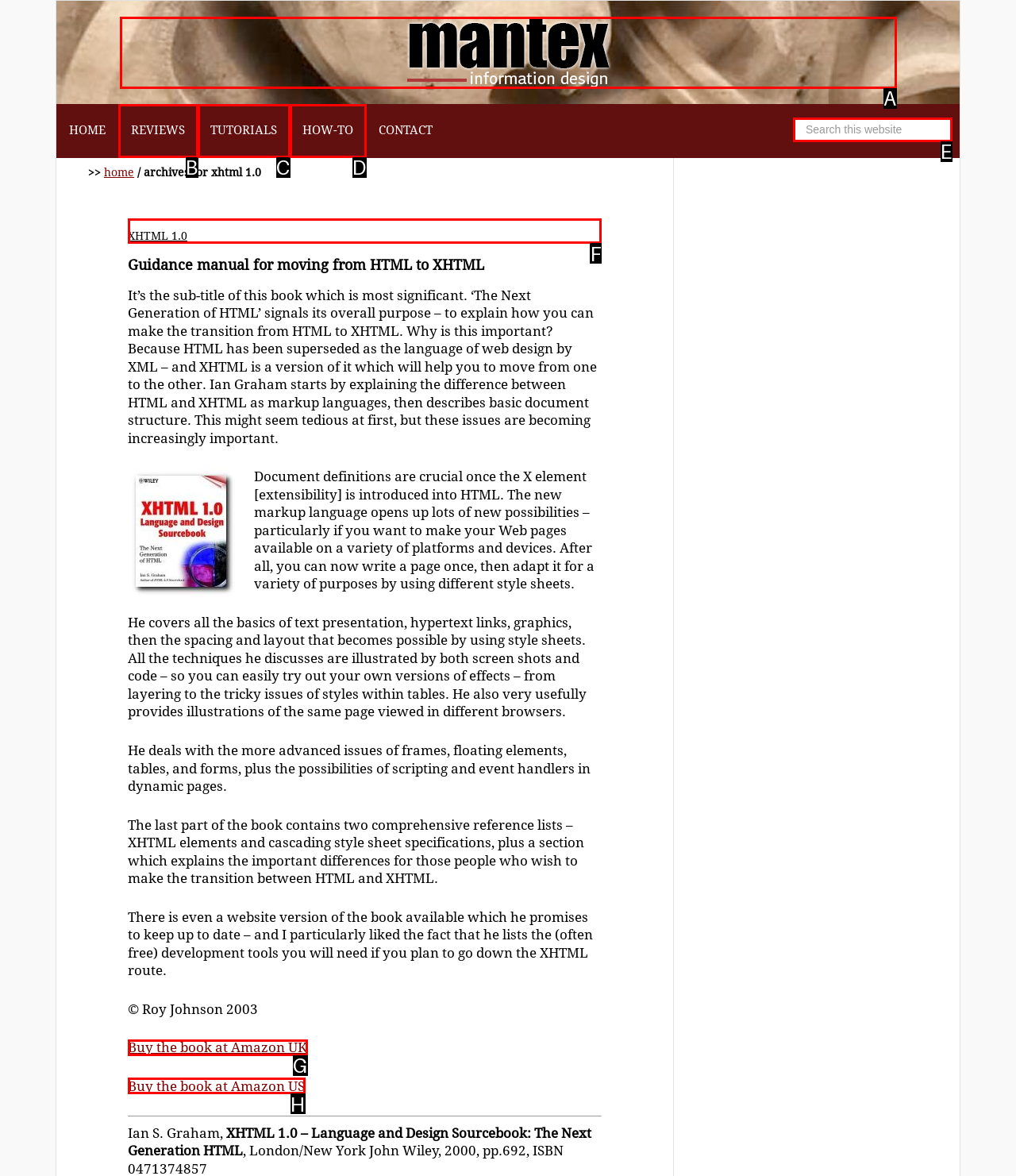Choose the letter of the UI element necessary for this task: Read XHTML 1.0 guidance manual
Answer with the correct letter.

F